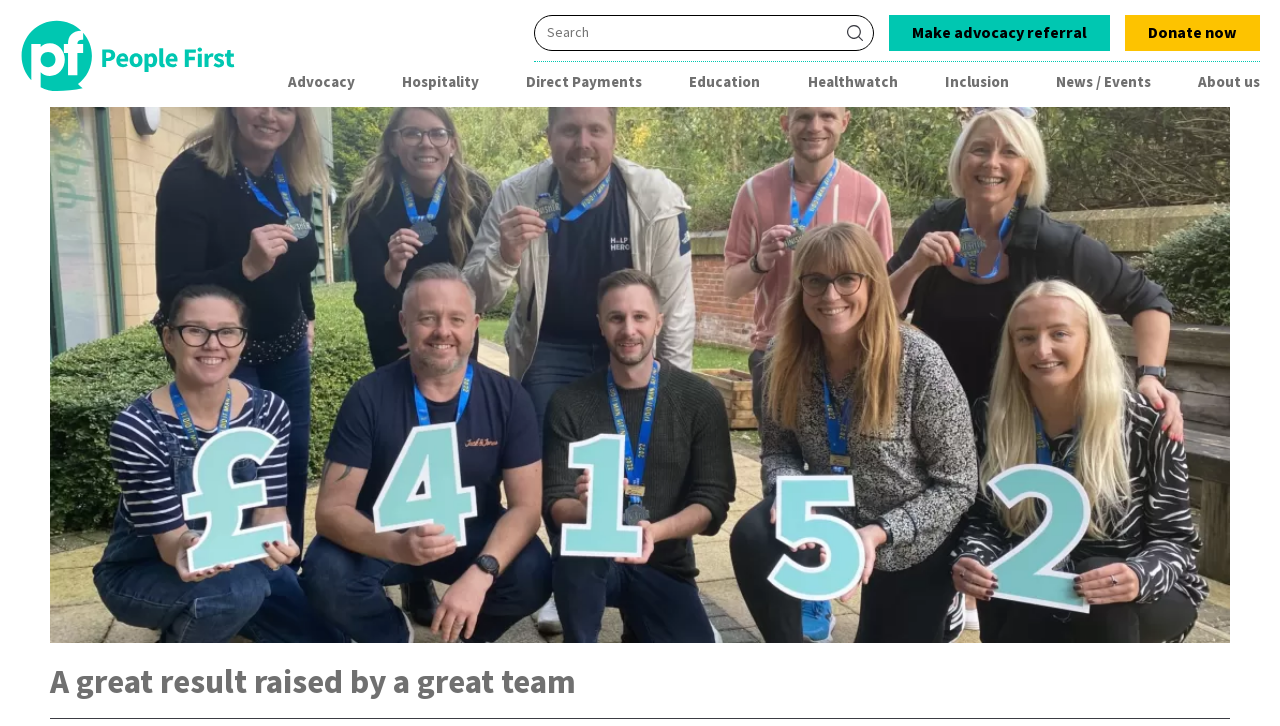Please specify the bounding box coordinates of the clickable section necessary to execute the following command: "Search for something".

[0.426, 0.029, 0.654, 0.062]